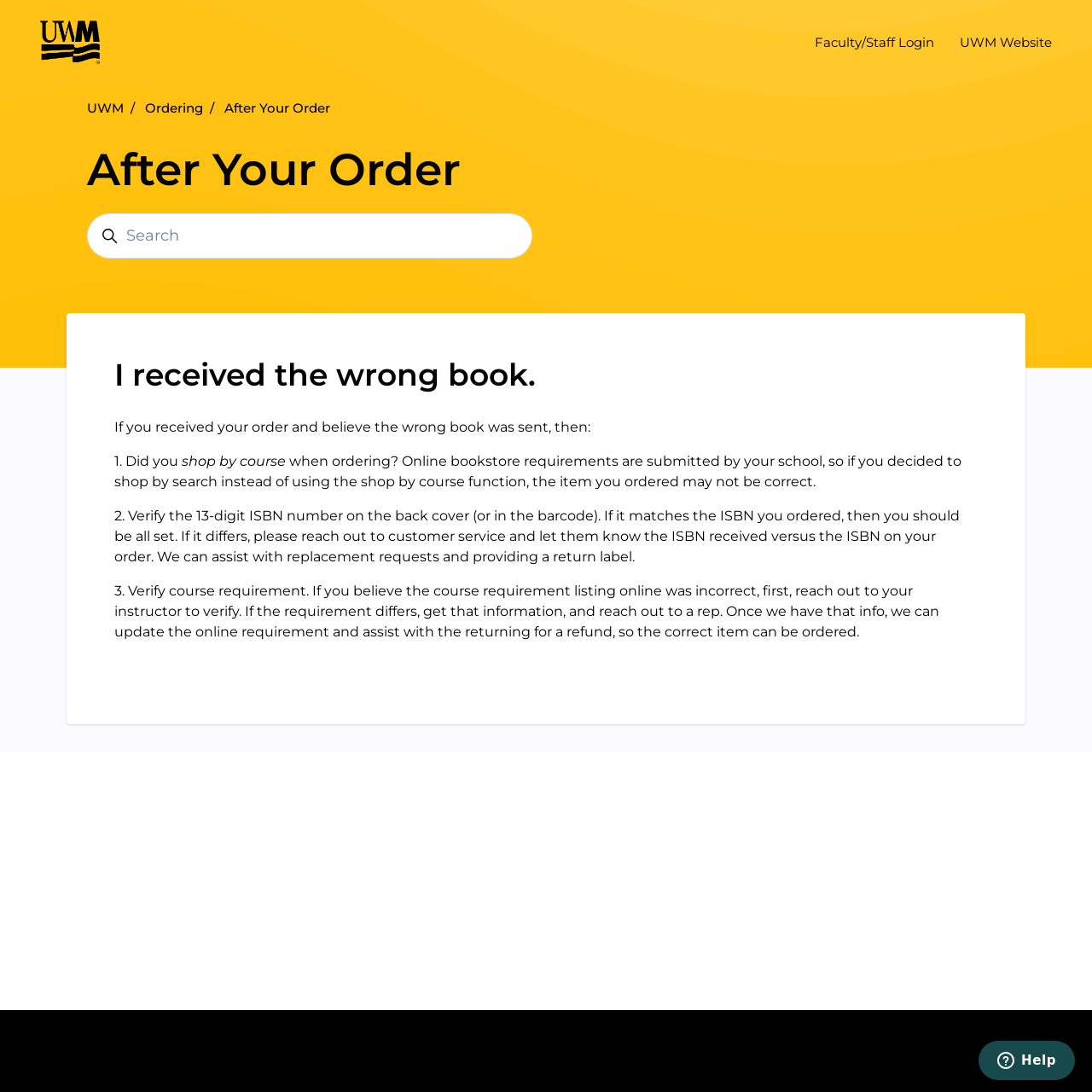Please locate the clickable area by providing the bounding box coordinates to follow this instruction: "Login as Faculty/Staff".

[0.734, 0.024, 0.867, 0.054]